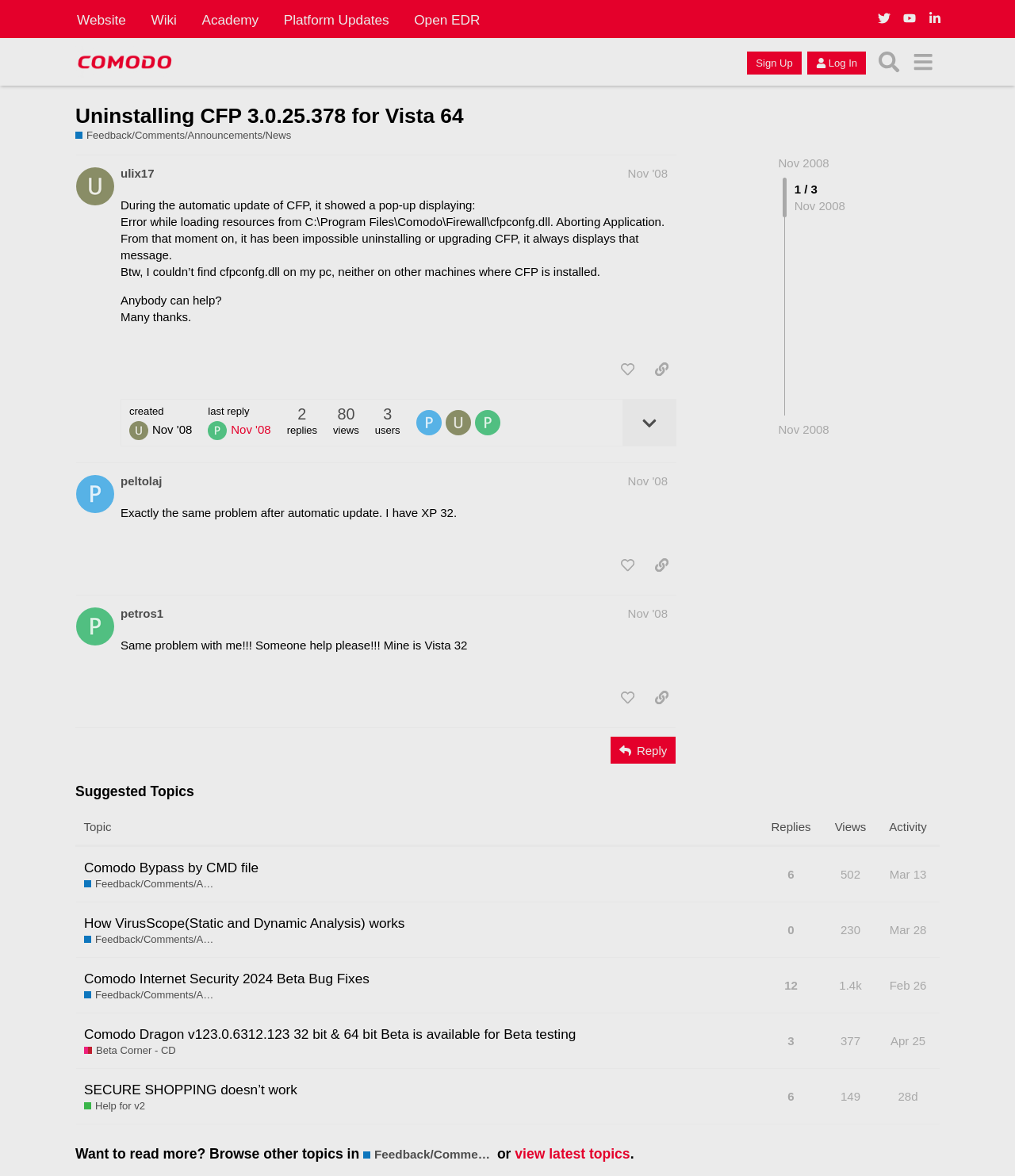Please identify the bounding box coordinates of the element that needs to be clicked to execute the following command: "Click on the 'Sign Up' button". Provide the bounding box using four float numbers between 0 and 1, formatted as [left, top, right, bottom].

[0.736, 0.044, 0.79, 0.063]